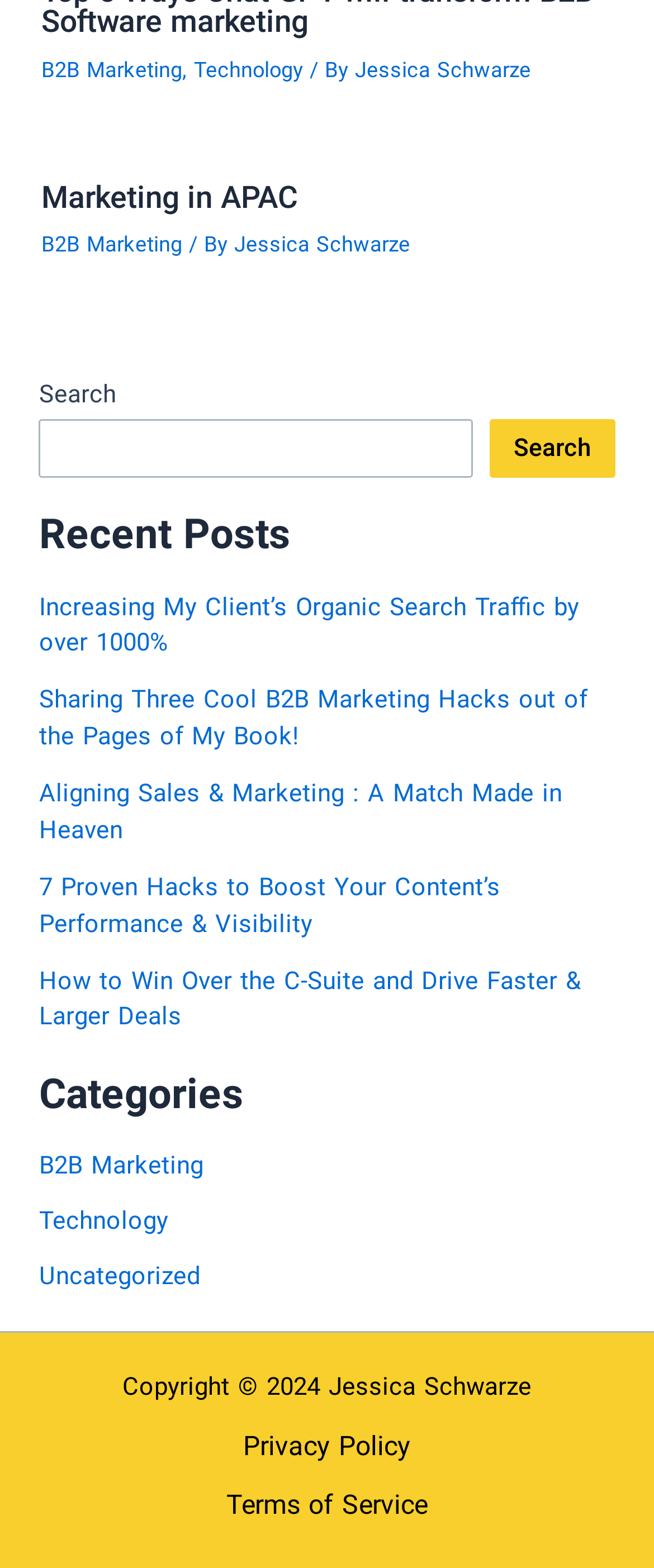Please predict the bounding box coordinates of the element's region where a click is necessary to complete the following instruction: "Read the article about Marketing in APAC". The coordinates should be represented by four float numbers between 0 and 1, i.e., [left, top, right, bottom].

[0.063, 0.114, 0.455, 0.137]